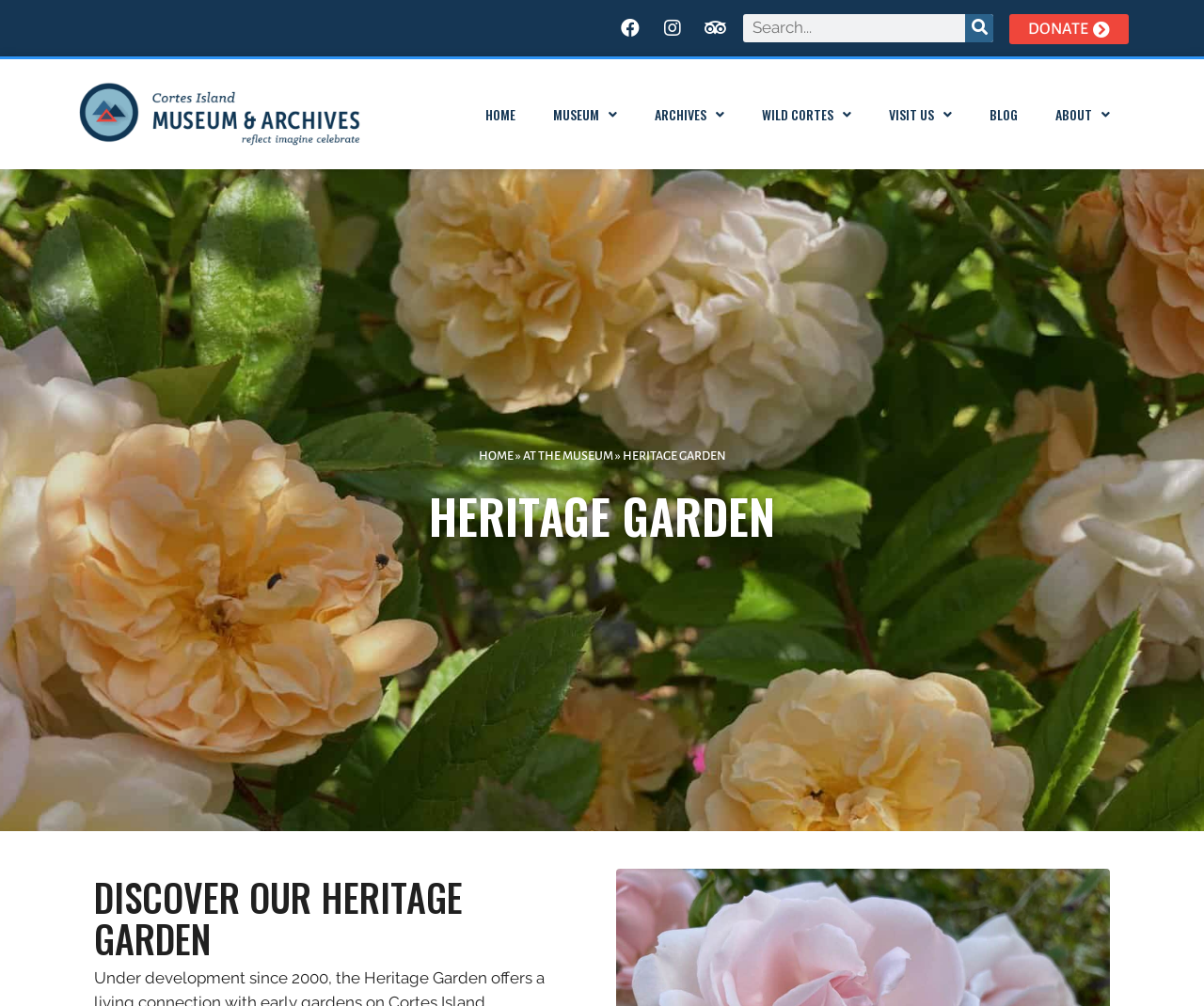Please find the bounding box coordinates of the section that needs to be clicked to achieve this instruction: "Donate to the museum".

[0.838, 0.014, 0.938, 0.043]